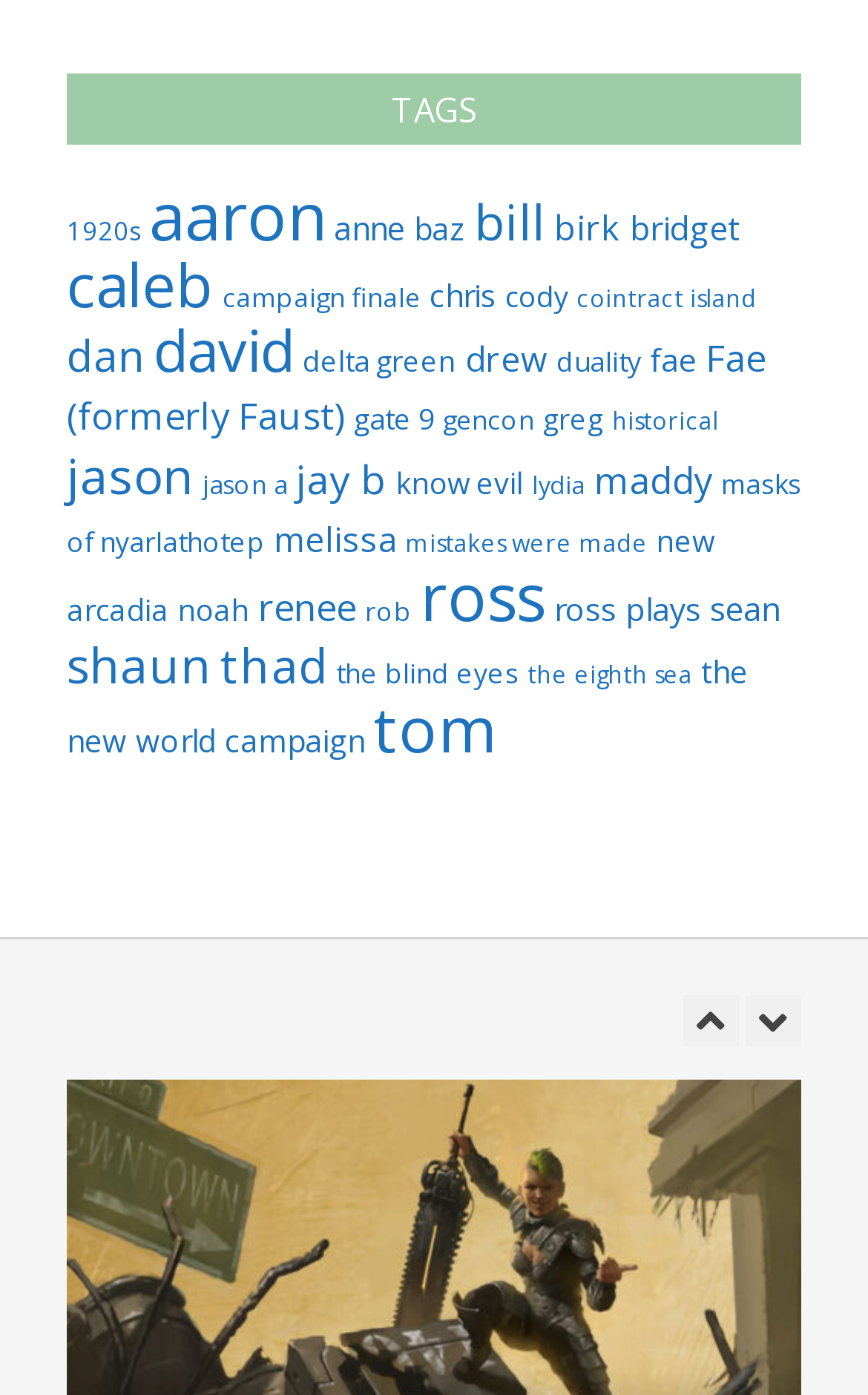Using the webpage screenshot and the element description caleb, determine the bounding box coordinates. Specify the coordinates in the format (top-left x, top-left y, bottom-right x, bottom-right y) with values ranging from 0 to 1.

[0.077, 0.175, 0.246, 0.234]